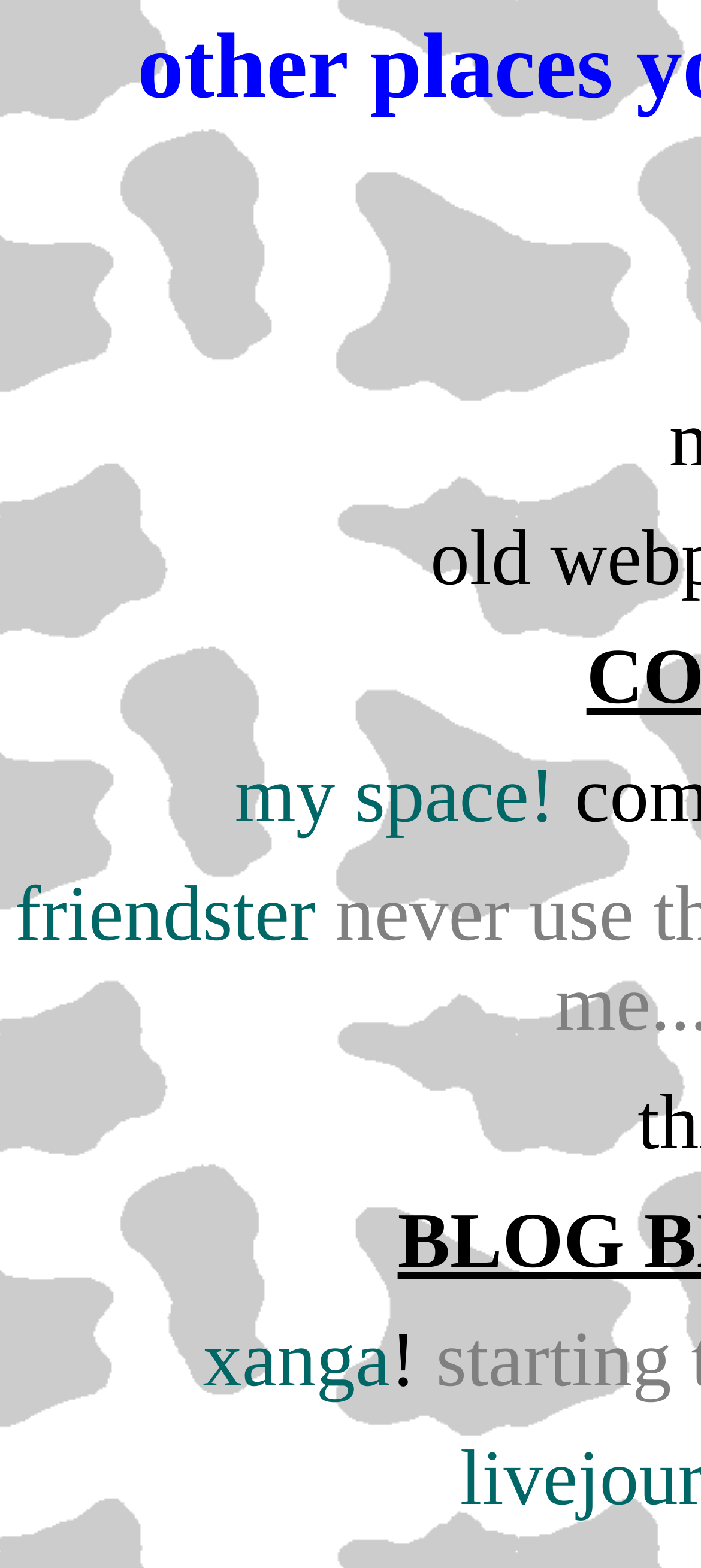Determine the primary headline of the webpage.

other places you can find some of ME